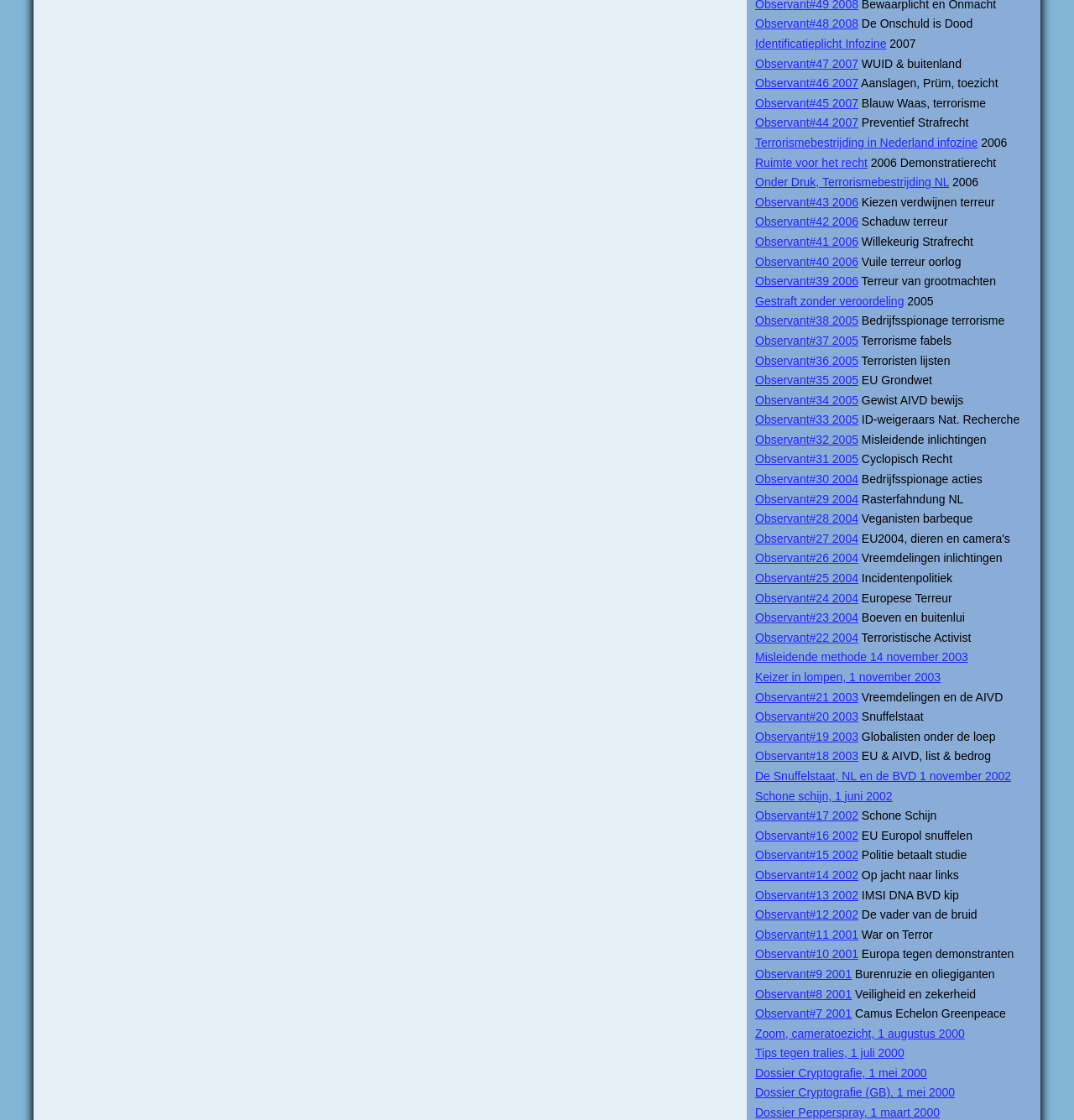Can you show the bounding box coordinates of the region to click on to complete the task described in the instruction: "Click on Observant#48 2008"?

[0.703, 0.015, 0.799, 0.027]